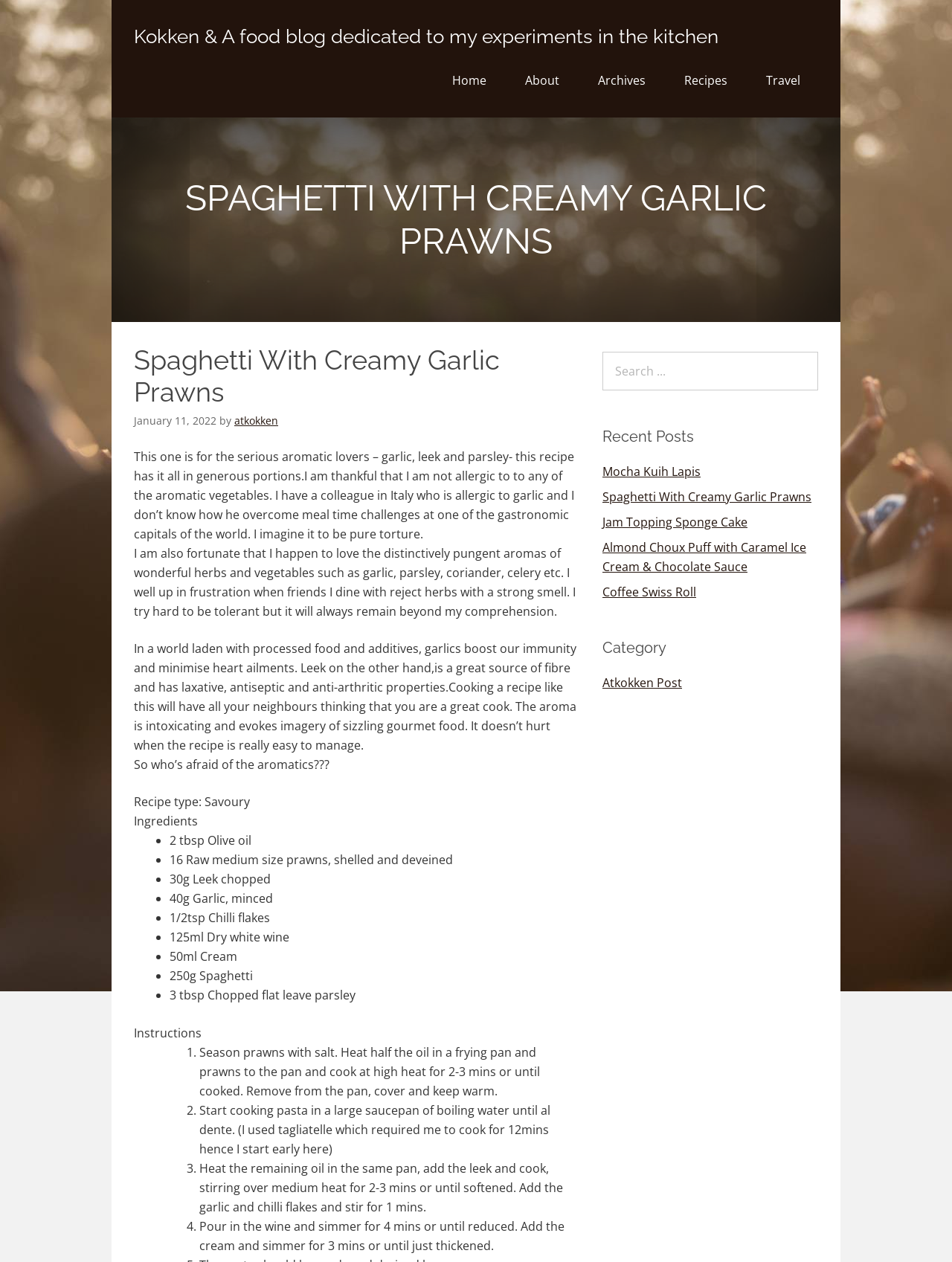What type of recipe is this?
Your answer should be a single word or phrase derived from the screenshot.

Savoury